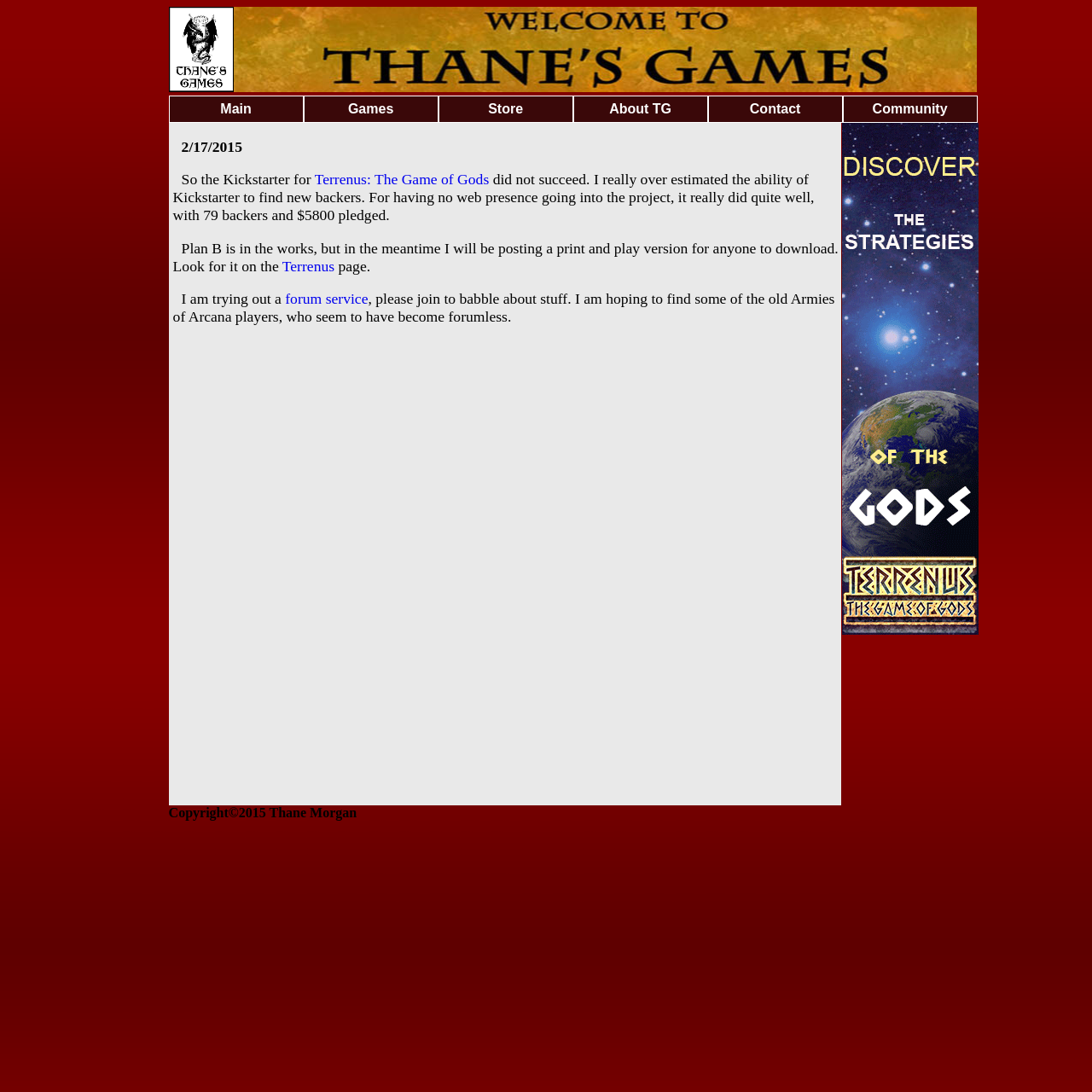What is the name of the game mentioned in the webpage content?
Please answer the question with a detailed and comprehensive explanation.

I found the name of the game 'Terrenus: The Game of Gods' mentioned in a link element with bounding box coordinates [0.288, 0.156, 0.448, 0.172].